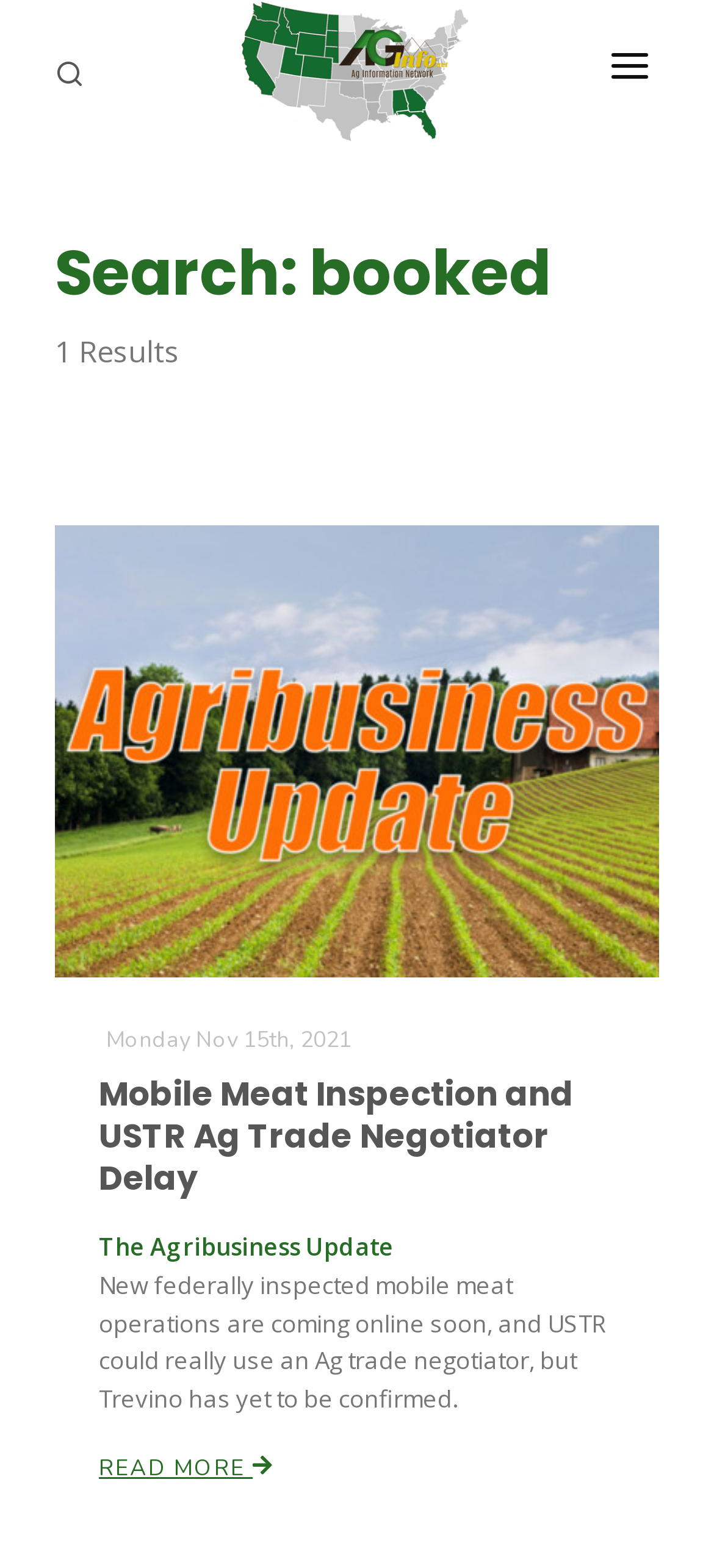Determine the bounding box coordinates in the format (top-left x, top-left y, bottom-right x, bottom-right y). Ensure all values are floating point numbers between 0 and 1. Identify the bounding box of the UI element described by: Bob Larson

[0.195, 0.55, 0.372, 0.571]